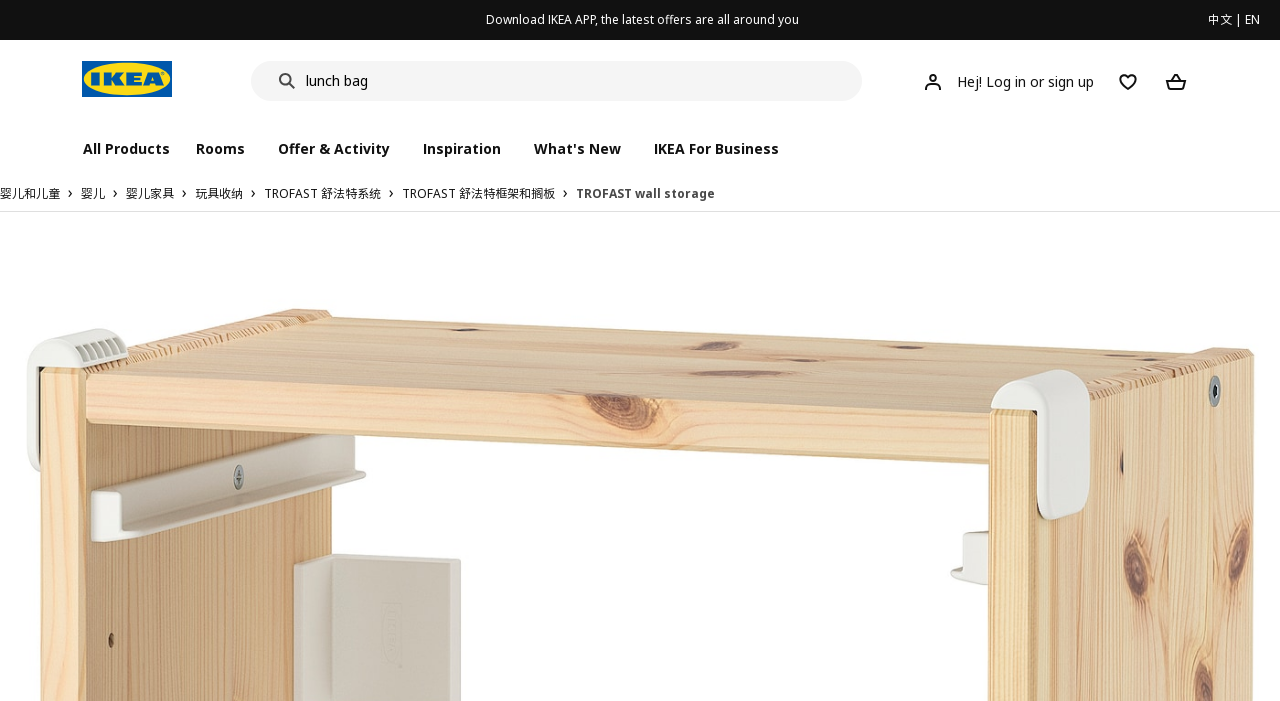Specify the bounding box coordinates of the region I need to click to perform the following instruction: "Download IKEA APP". The coordinates must be four float numbers in the range of 0 to 1, i.e., [left, top, right, bottom].

[0.38, 0.0, 0.624, 0.057]